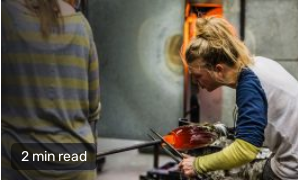What color is the molten glass?
Please provide a full and detailed response to the question.

The caption specifically describes the molten glass as bright orange-red, which indicates the vibrant and intense color of the material being shaped by the artist.